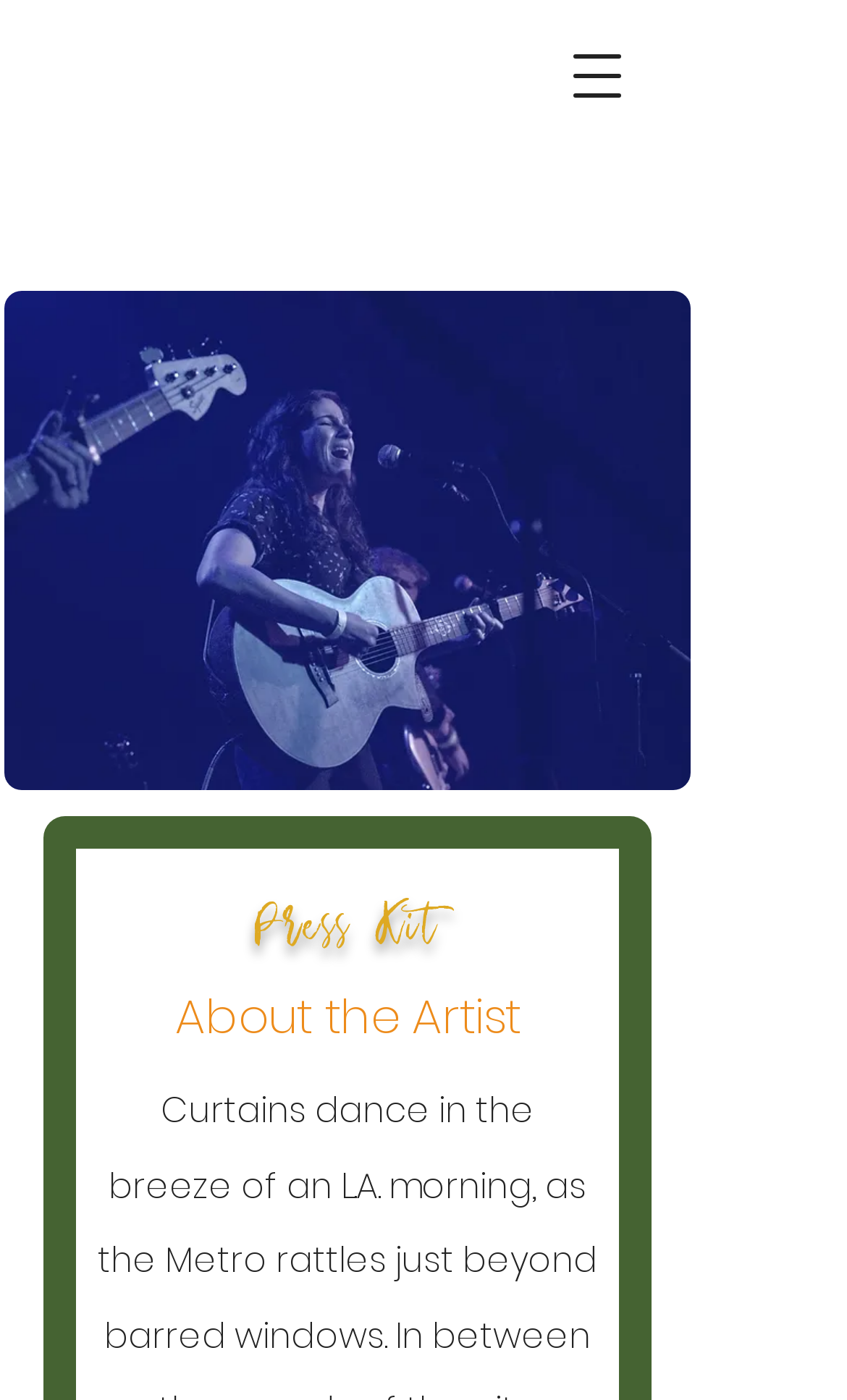Provide the bounding box coordinates of the UI element that matches the description: "Copyrights & Trademarks".

None